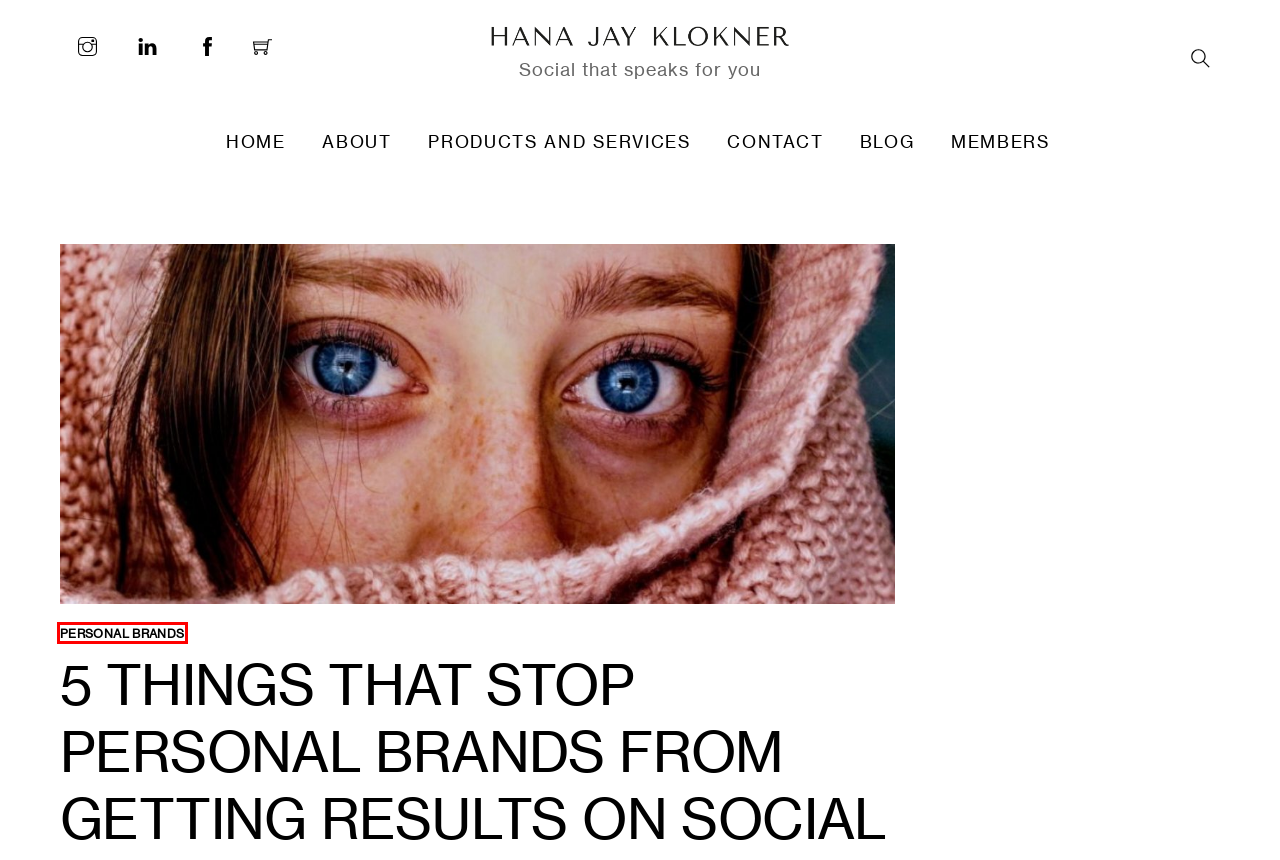Look at the given screenshot of a webpage with a red rectangle bounding box around a UI element. Pick the description that best matches the new webpage after clicking the element highlighted. The descriptions are:
A. Home
B. Contact – Hana Jay Klokner
C. About – Hana Jay Klokner
D. 4 Valuable Business & Social Media Lessons from Prague – Hana Jay Klokner
E. Hana Jay Klokner – Social that speaks for you
F. Blog – Hana Jay Klokner
G. Shop – Hana Jay Klokner
H. Personal Brands – Hana Jay Klokner

F